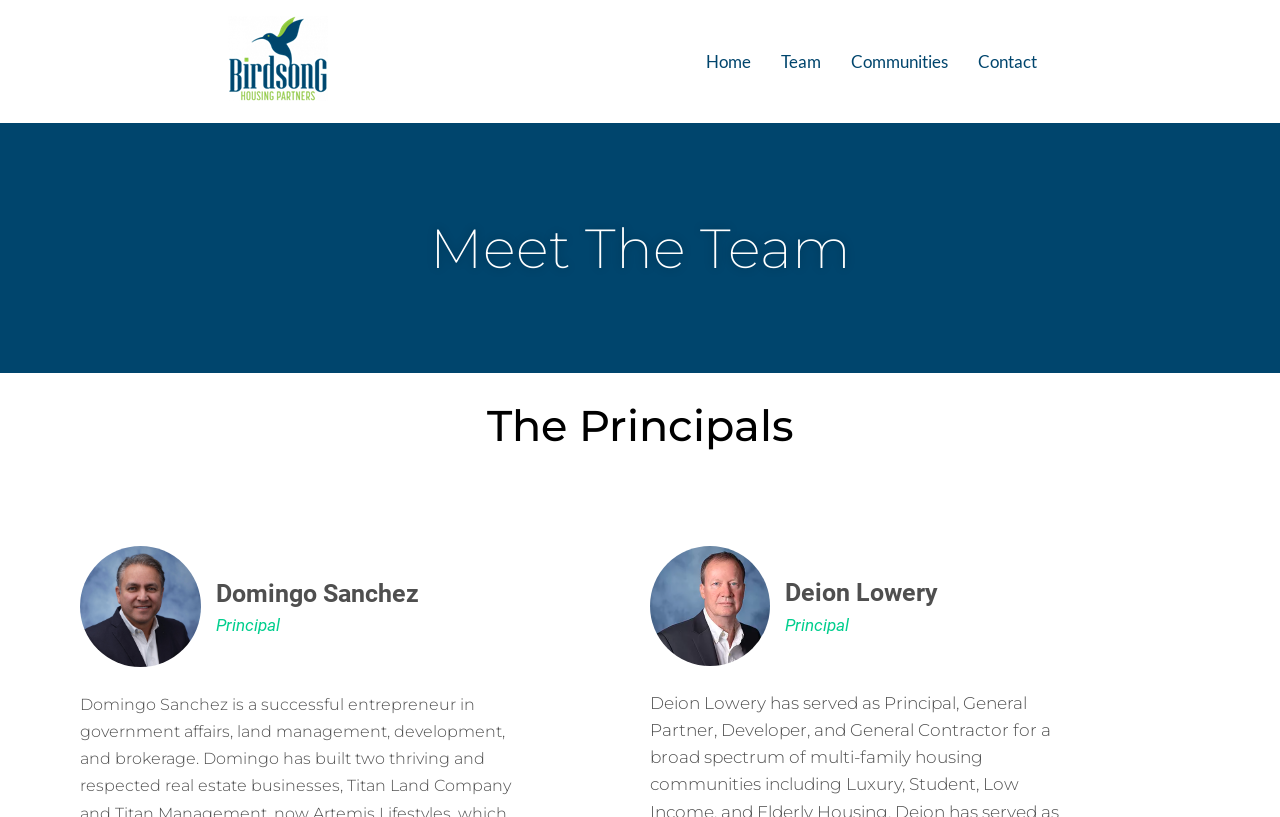What is the role of Deion Lowery?
Using the image, provide a concise answer in one word or a short phrase.

Principal